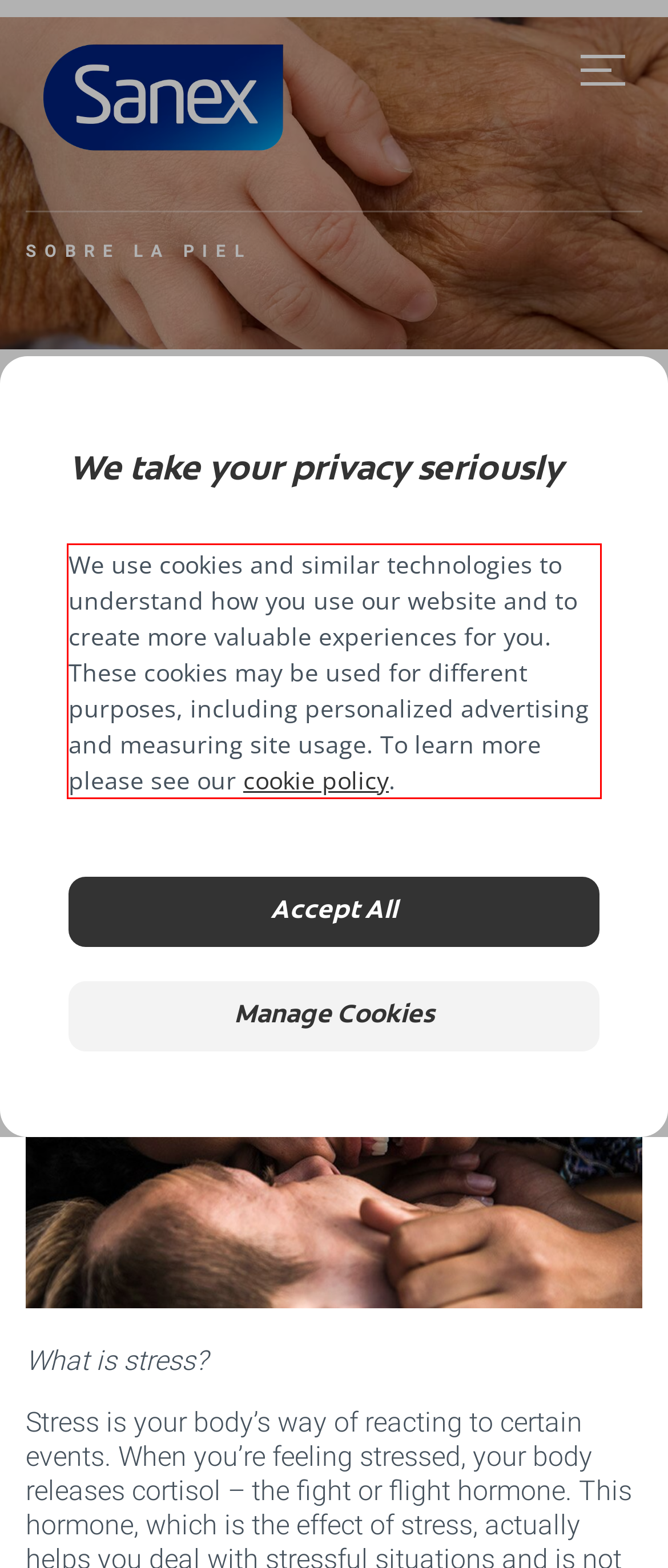Given a screenshot of a webpage containing a red bounding box, perform OCR on the text within this red bounding box and provide the text content.

We use cookies and similar technologies to understand how you use our website and to create more valuable experiences for you. These cookies may be used for different purposes, including personalized advertising and measuring site usage. To learn more please see our cookie policy.